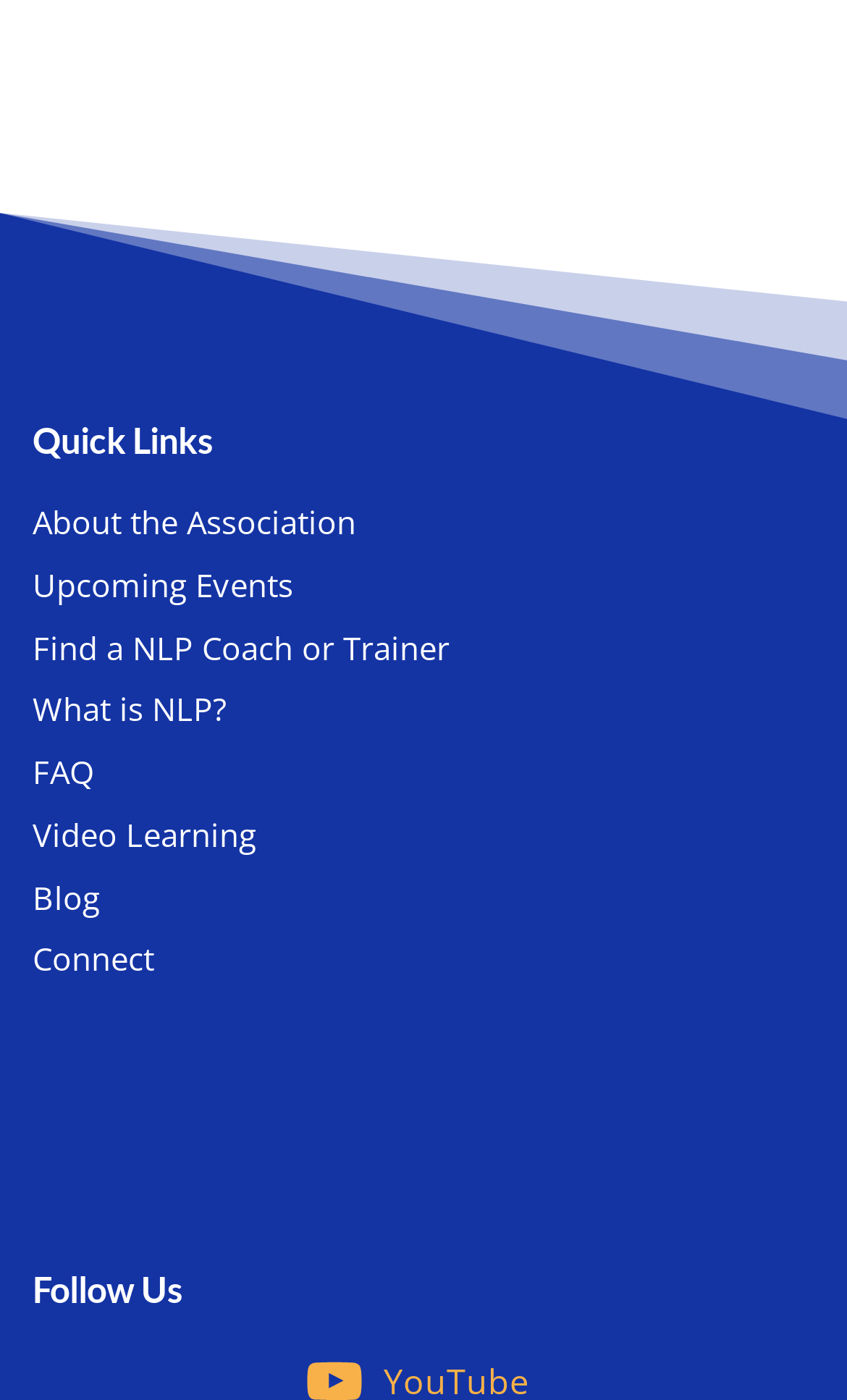Answer the following in one word or a short phrase: 
What is the second heading on the webpage?

Follow Us